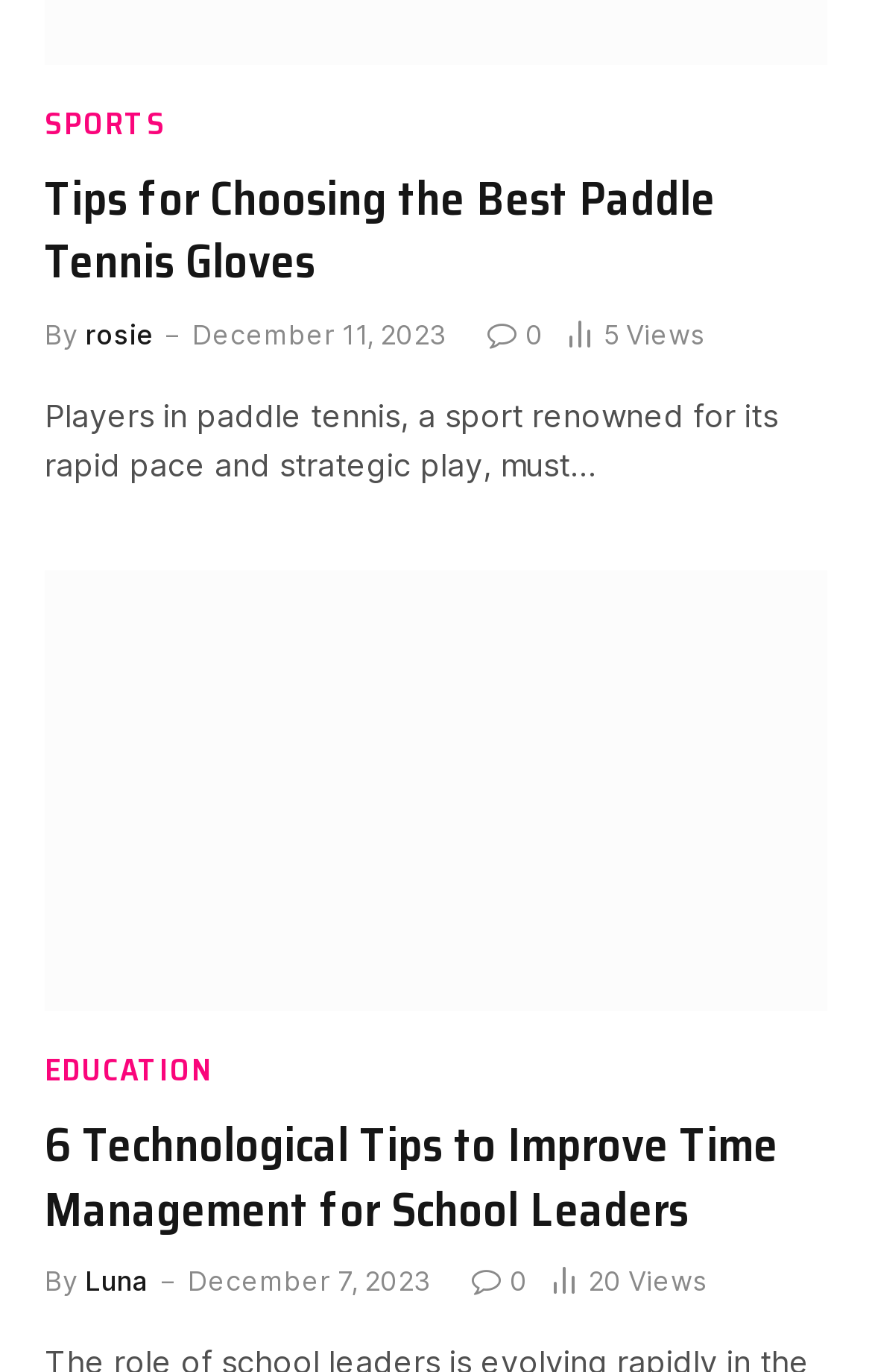Locate the bounding box coordinates of the area to click to fulfill this instruction: "Click on the 'EDUCATION' link". The bounding box should be presented as four float numbers between 0 and 1, in the order [left, top, right, bottom].

[0.051, 0.764, 0.244, 0.798]